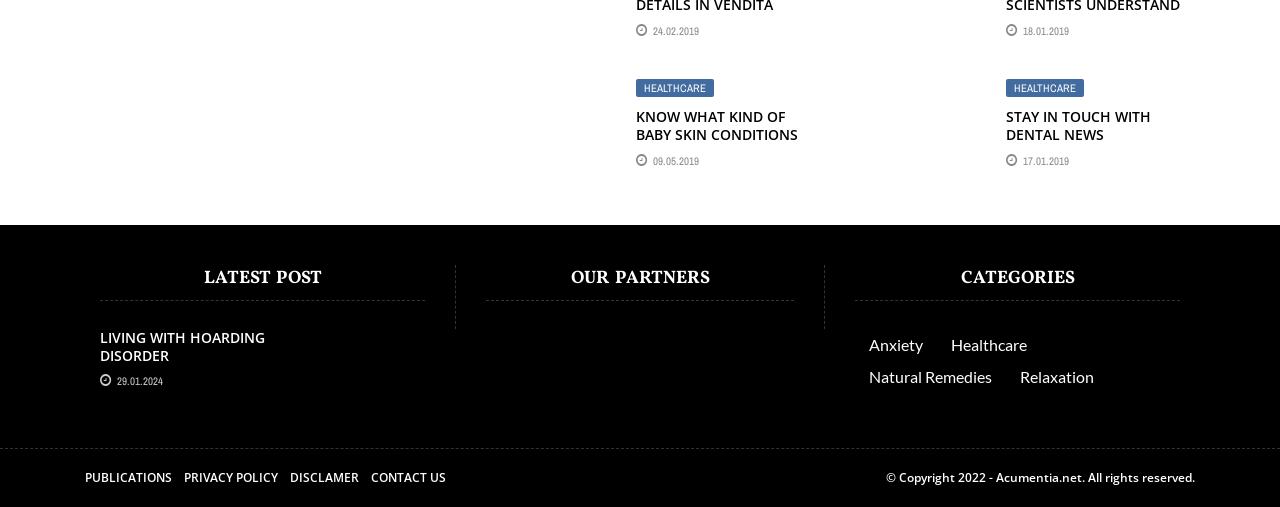What is the name of the website?
Using the image as a reference, answer the question with a short word or phrase.

Acumentia.net